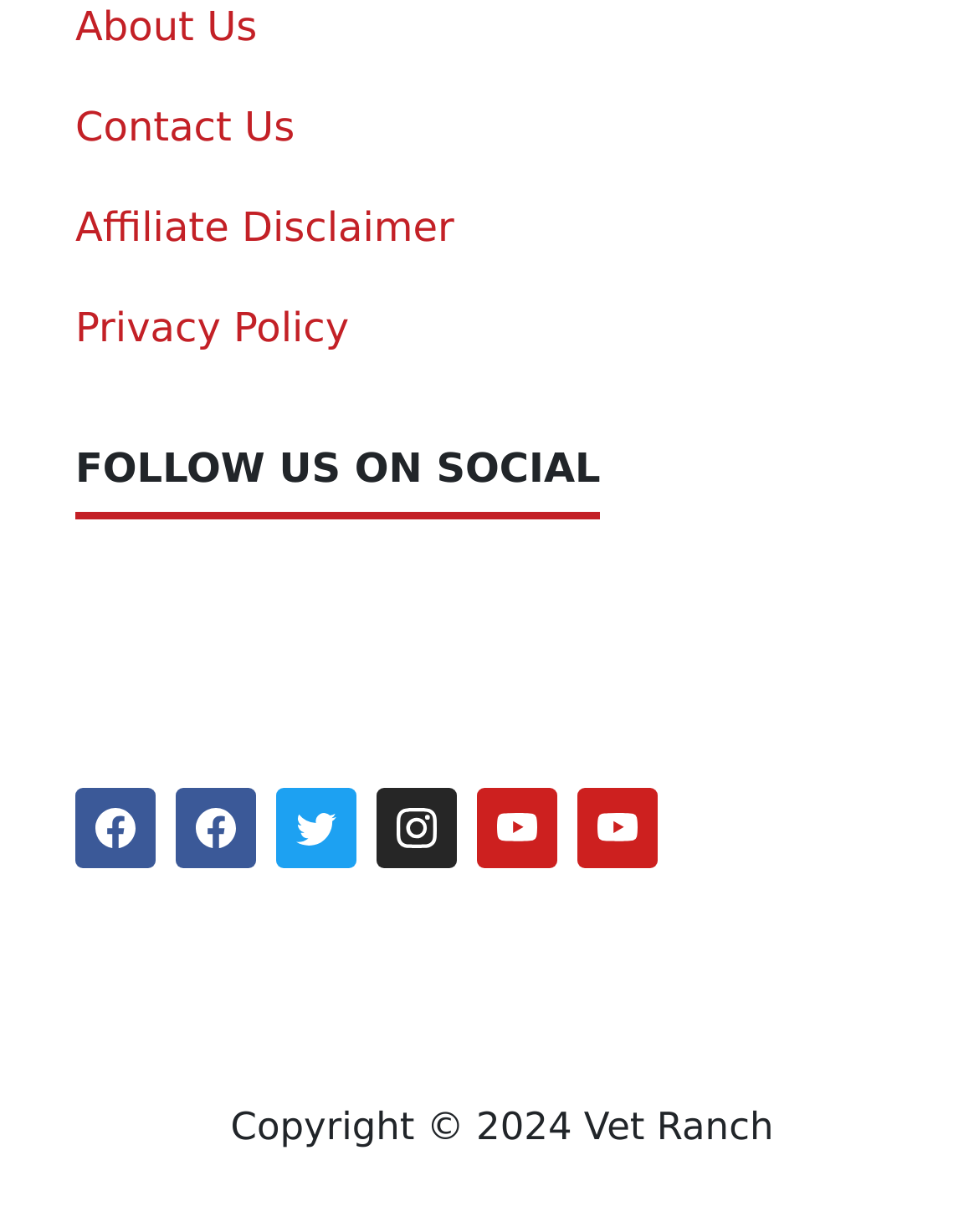What are the four links at the top of the webpage?
Using the visual information, reply with a single word or short phrase.

About Us, Contact Us, Affiliate Disclaimer, Privacy Policy